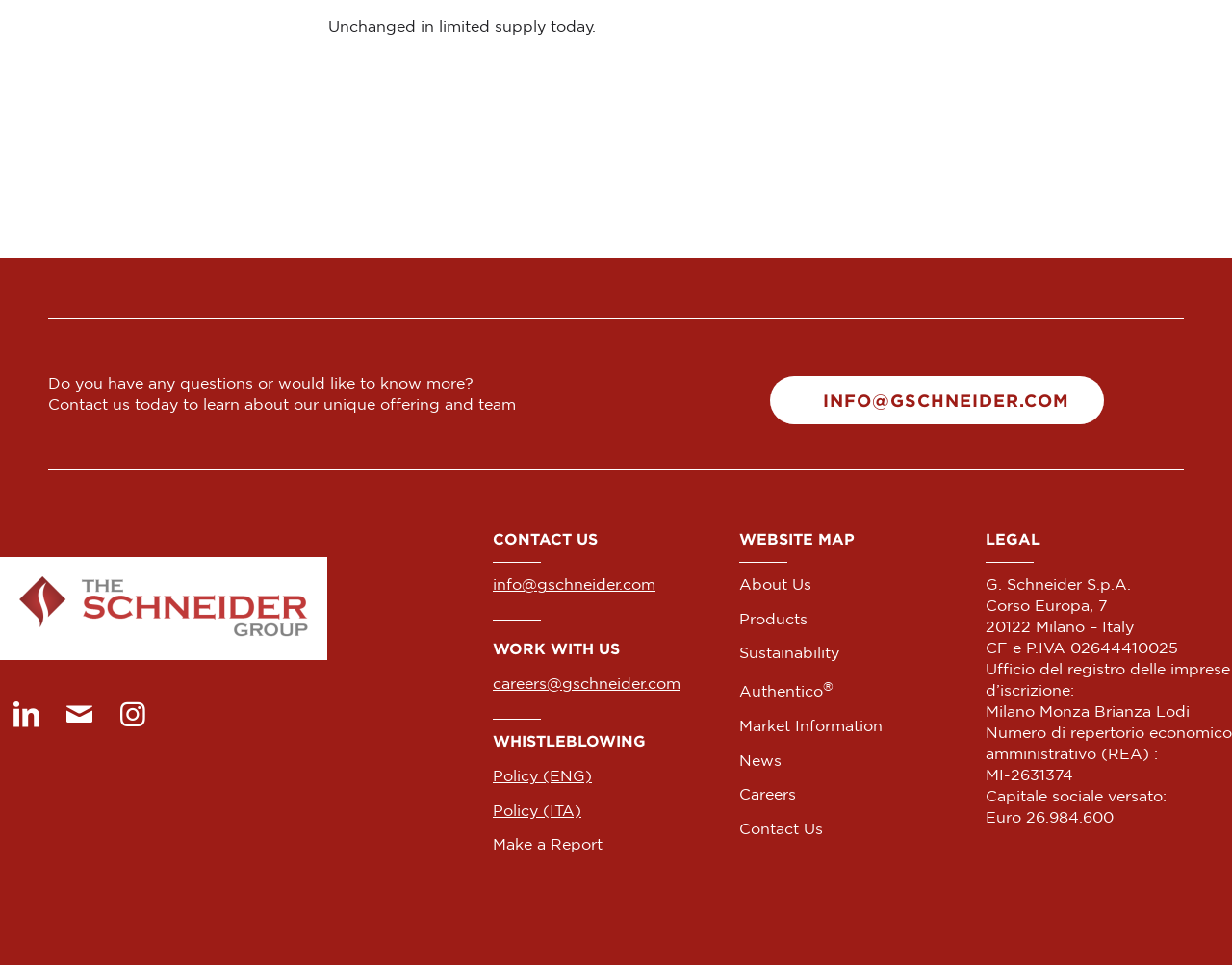Give a one-word or short phrase answer to this question: 
What is the link to the LinkedIn page?

Link to LinkedIn